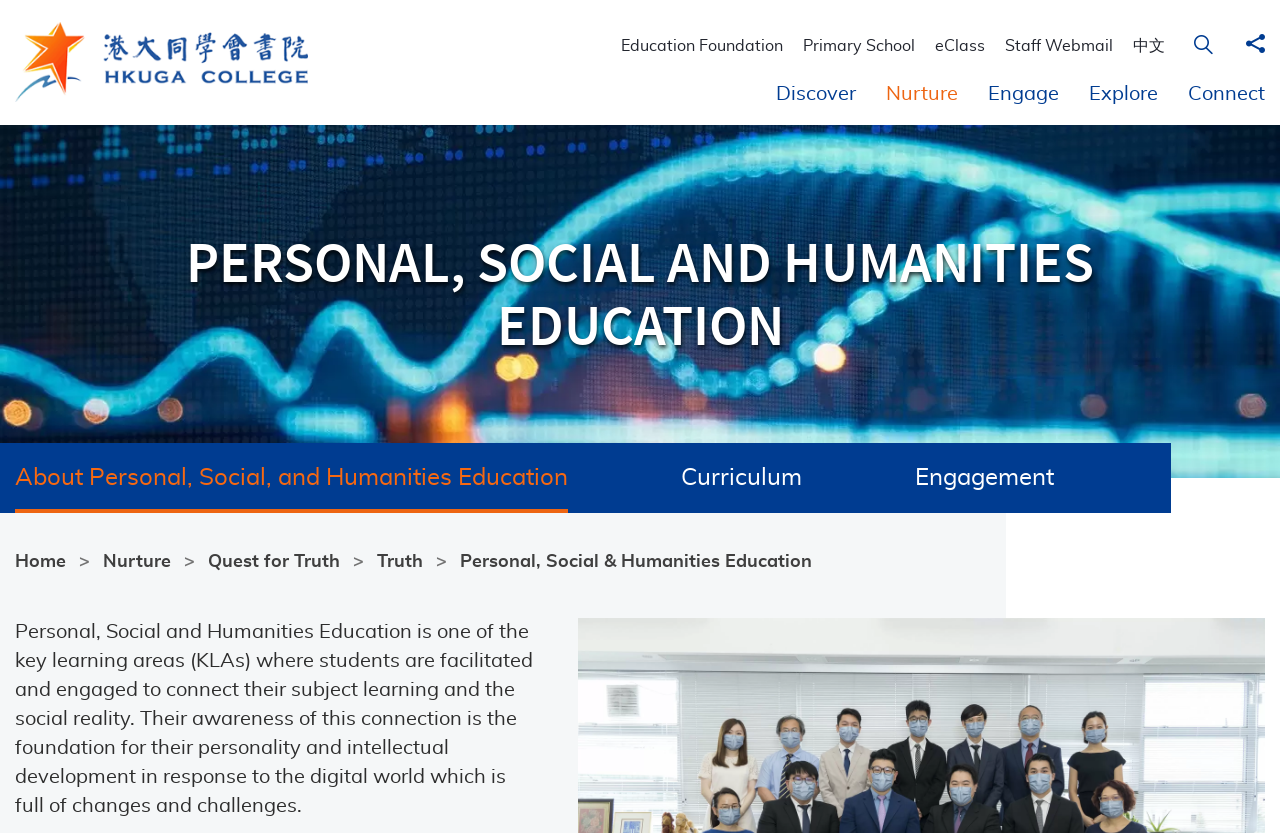What are the three key aspects of education?
From the image, respond with a single word or phrase.

Discover, Nurture, Engage